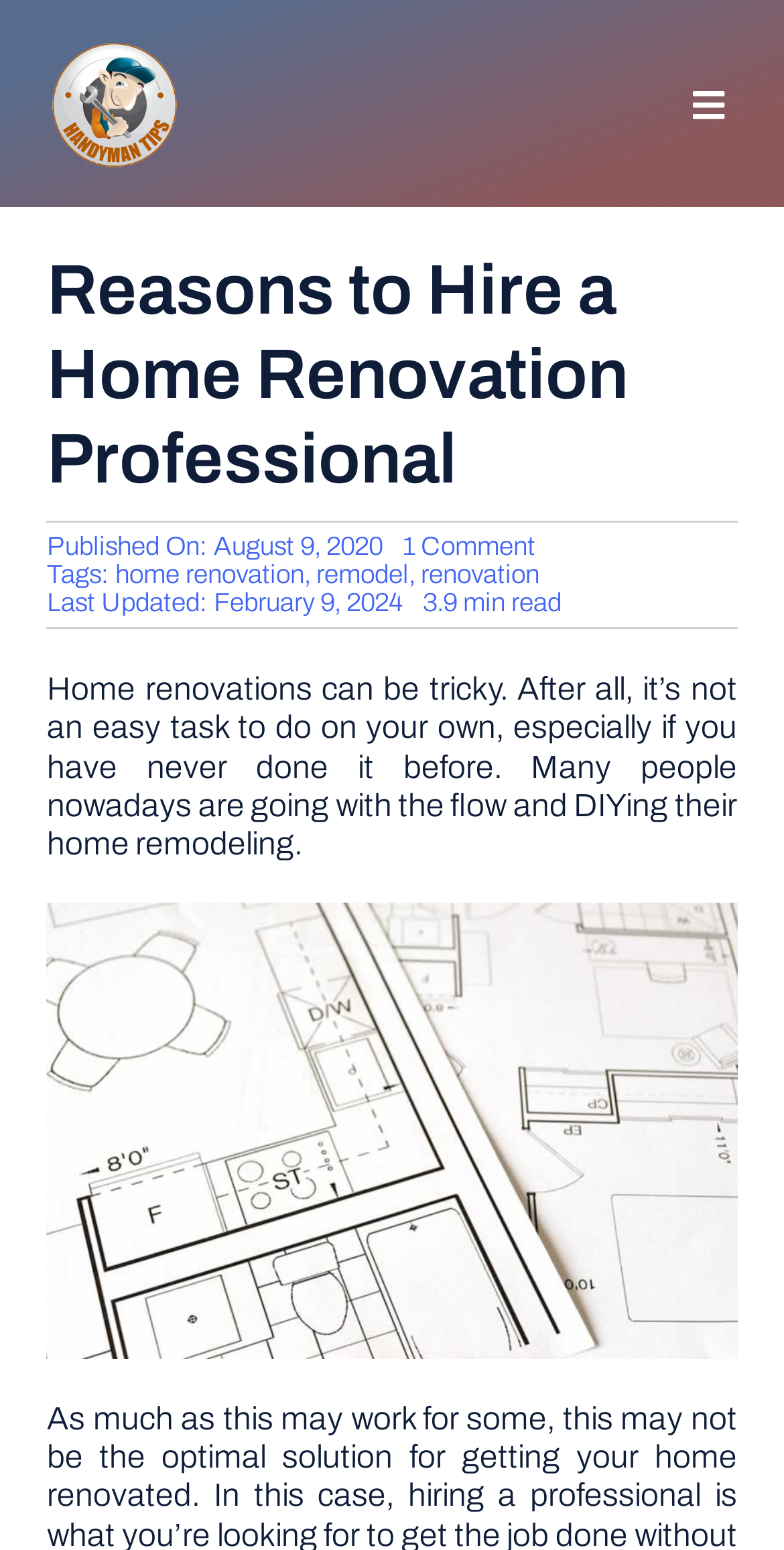Please give the bounding box coordinates of the area that should be clicked to fulfill the following instruction: "Read the article about home renovation". The coordinates should be in the format of four float numbers from 0 to 1, i.e., [left, top, right, bottom].

[0.06, 0.433, 0.94, 0.555]